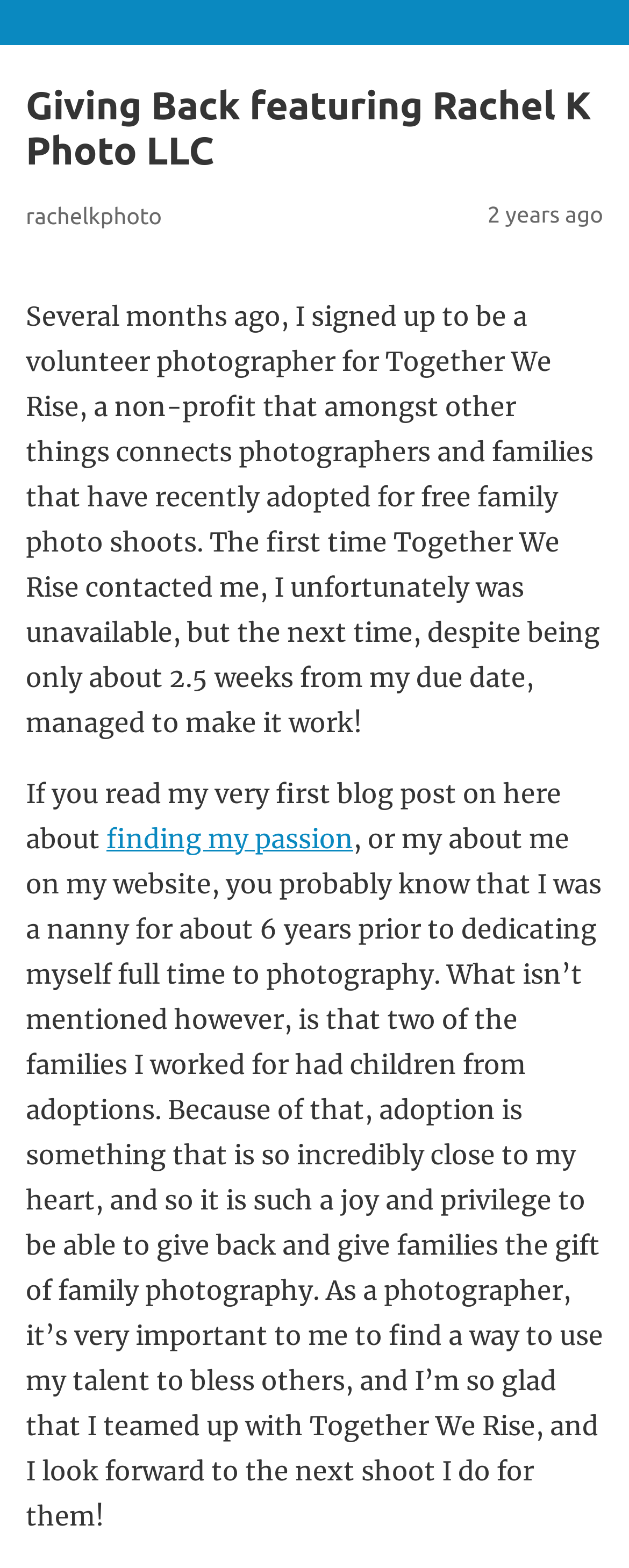Offer a meticulous description of the webpage's structure and content.

The webpage is about a photographer's experience volunteering for a non-profit organization called Together We Rise. At the top of the page, there is a header section with the title "Giving Back featuring Rachel K Photo LLC" and a subheading "rachelkphoto" on the left side, accompanied by a timestamp "2 years ago" on the right side.

Below the header, there is a paragraph of text that describes the photographer's experience with Together We Rise, a non-profit that connects photographers with families who have recently adopted for free family photo shoots. The text explains that the photographer signed up to be a volunteer photographer and managed to participate in a shoot despite being close to her due date.

Following this paragraph, there is another paragraph that mentions the photographer's passion for photography and her background as a nanny for six years, during which she worked with families who had adopted children. This experience has made adoption a cause close to her heart, and she is grateful to be able to give back through her photography.

There are no images on the page, but there is a link to another blog post about "finding my passion" in the middle of the second paragraph. The overall content of the page is a personal and heartfelt account of the photographer's experience volunteering for a good cause.